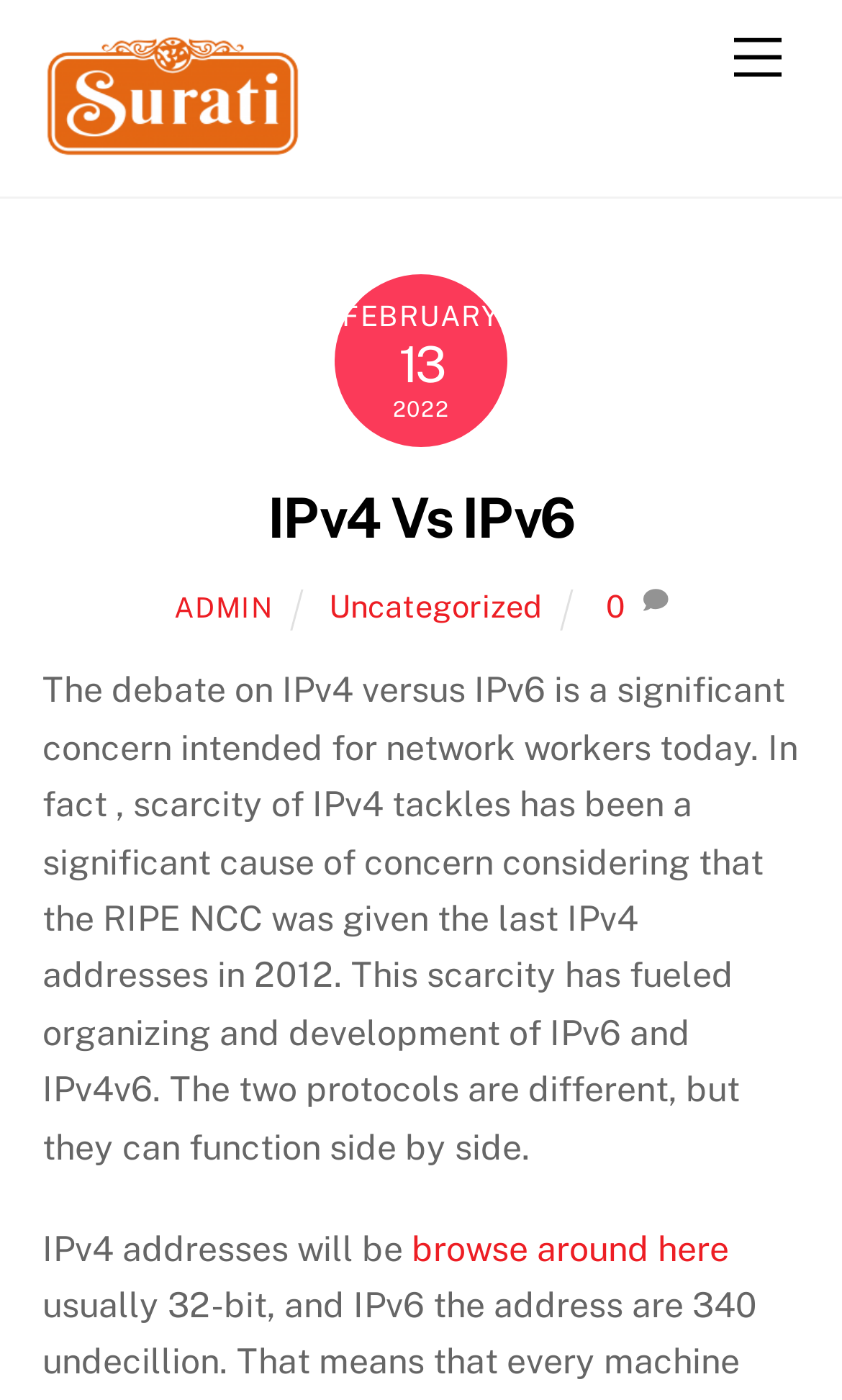Determine the title of the webpage and give its text content.

IPv4 Vs IPv6